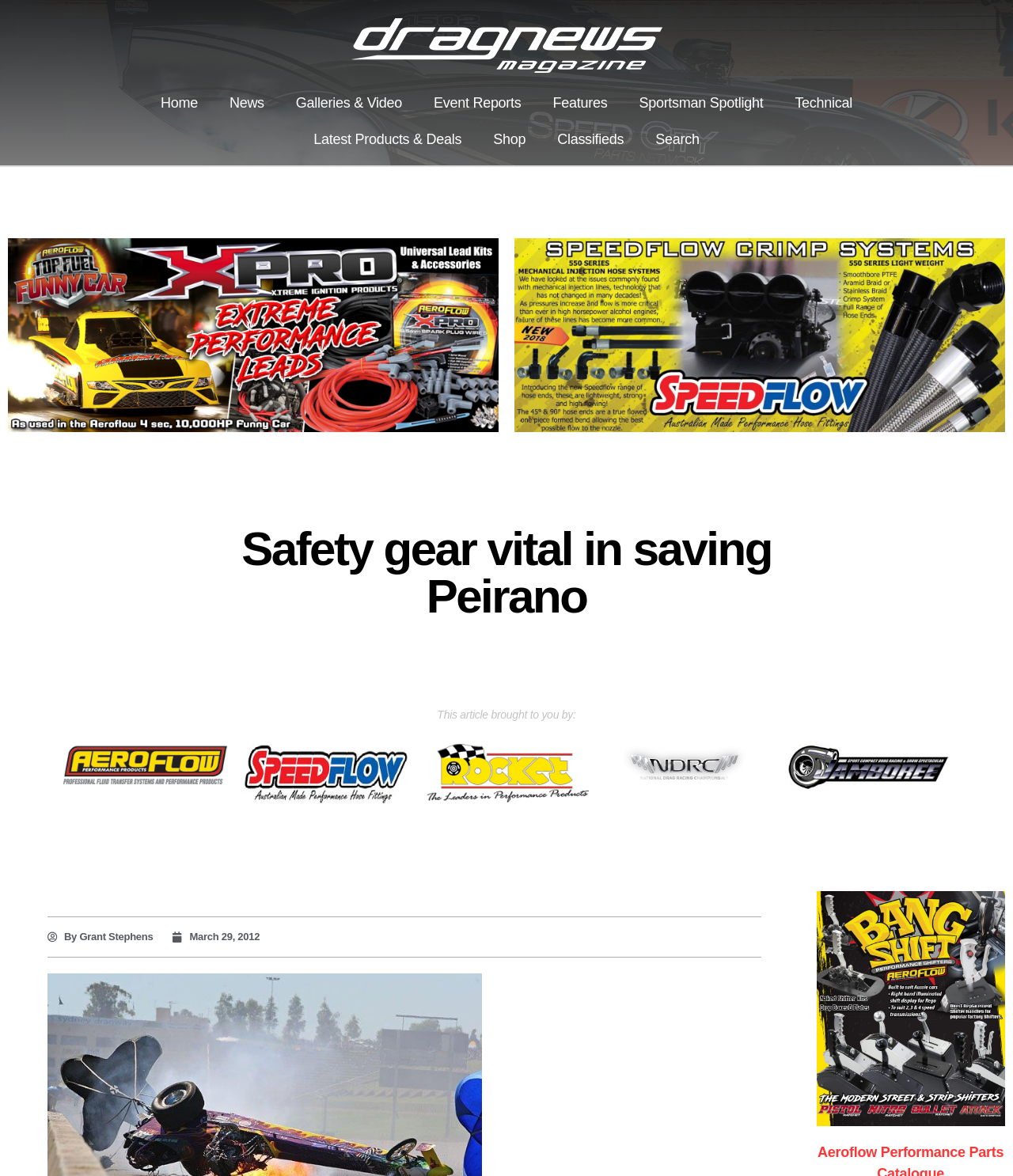Provide a comprehensive description of the webpage.

The webpage is about a news article titled "Safety gear vital in saving Peirano" from Drag News Magazine. At the top, there are several links to different sections of the website, including "Home", "News", "Galleries & Video", and others, arranged horizontally across the page. 

Below these links, there is a main heading that reads "Safety gear vital in saving Peirano". The article itself is not explicitly described in the accessibility tree, but the meta description suggests that it is about Zachary Peirano's lucky escape from a 290kmh crash at Sydney Dragway.

On the right side of the page, there are several links to sponsored content or advertisements, arranged vertically. There is also a static text element that reads "This article brought to you by:".

At the bottom of the page, there are links to the author of the article, "By Grant Stephens", and the date of publication, "March 29, 2012". There is also a large image or graphic element that takes up most of the bottom right corner of the page.